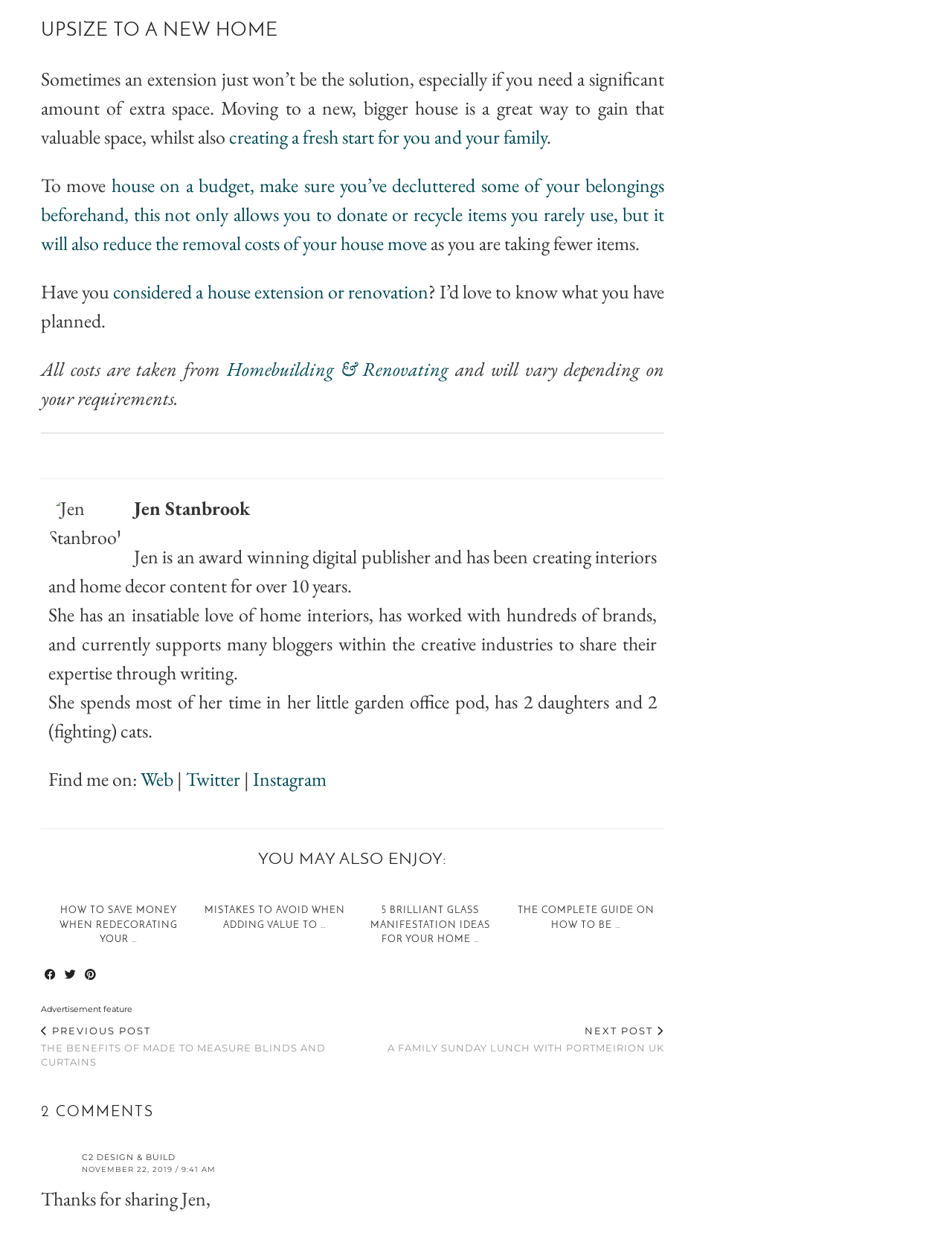Identify the bounding box coordinates of the area that should be clicked in order to complete the given instruction: "Read more about 'How to Save Money When Redecorating your Home'". The bounding box coordinates should be four float numbers between 0 and 1, i.e., [left, top, right, bottom].

[0.046, 0.712, 0.203, 0.727]